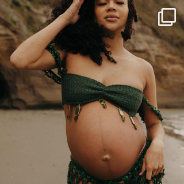What is the model's hand resting on?
Please give a detailed and elaborate answer to the question based on the image.

According to the caption, the model 'gently poses with one hand resting on her belly', suggesting that her hand is placed on her pregnant belly.